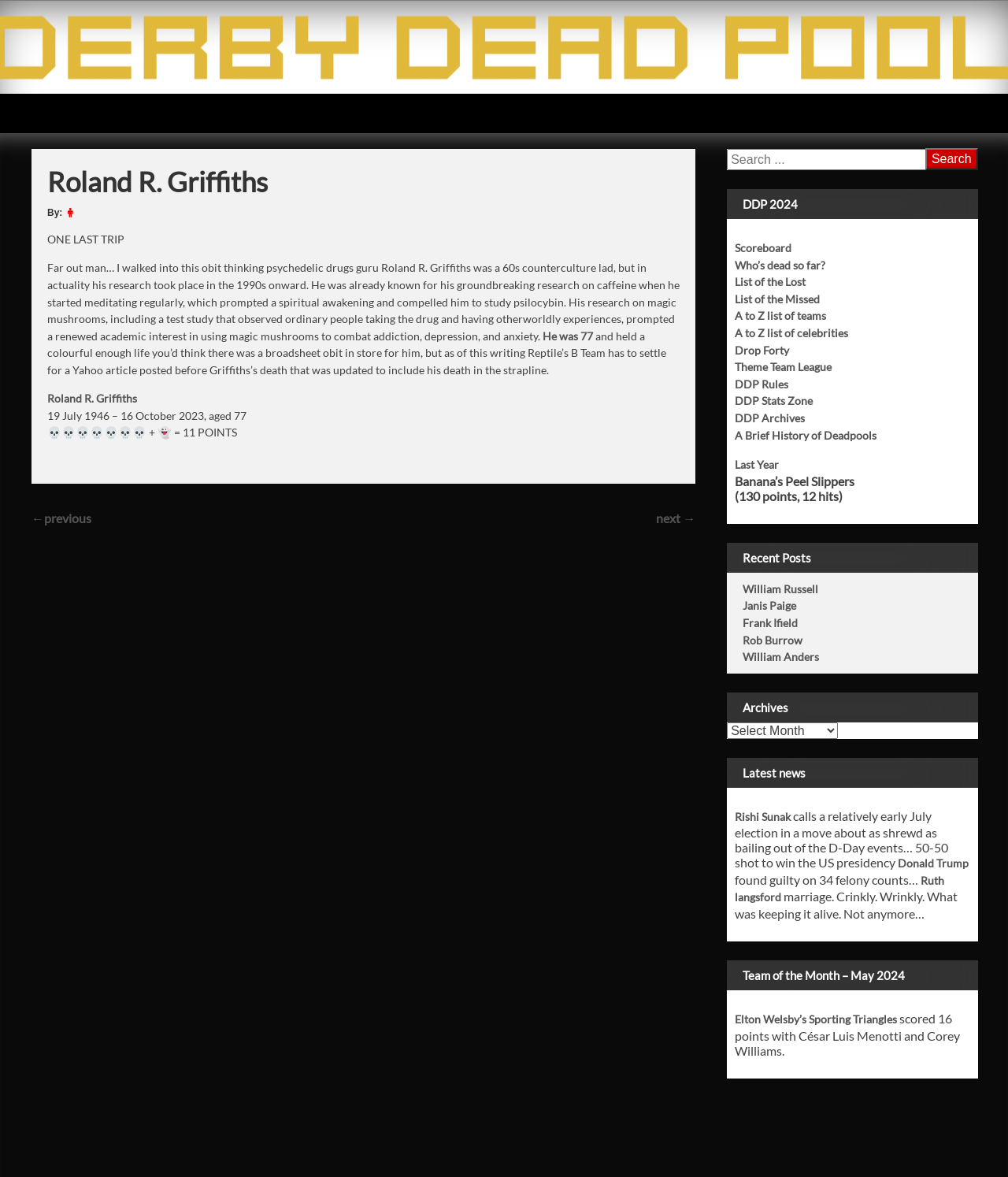Utilize the information from the image to answer the question in detail:
What is the purpose of the website?

The website appears to be a celebrity death pool, where users can create teams and predict which celebrities will die. The text mentions 'Death happens. Why not make it interesting?' which suggests that the website is about making death predictions interesting. The presence of links like 'Scoreboard', 'Who’s dead so far?', and 'List of the Lost' also supports this conclusion.